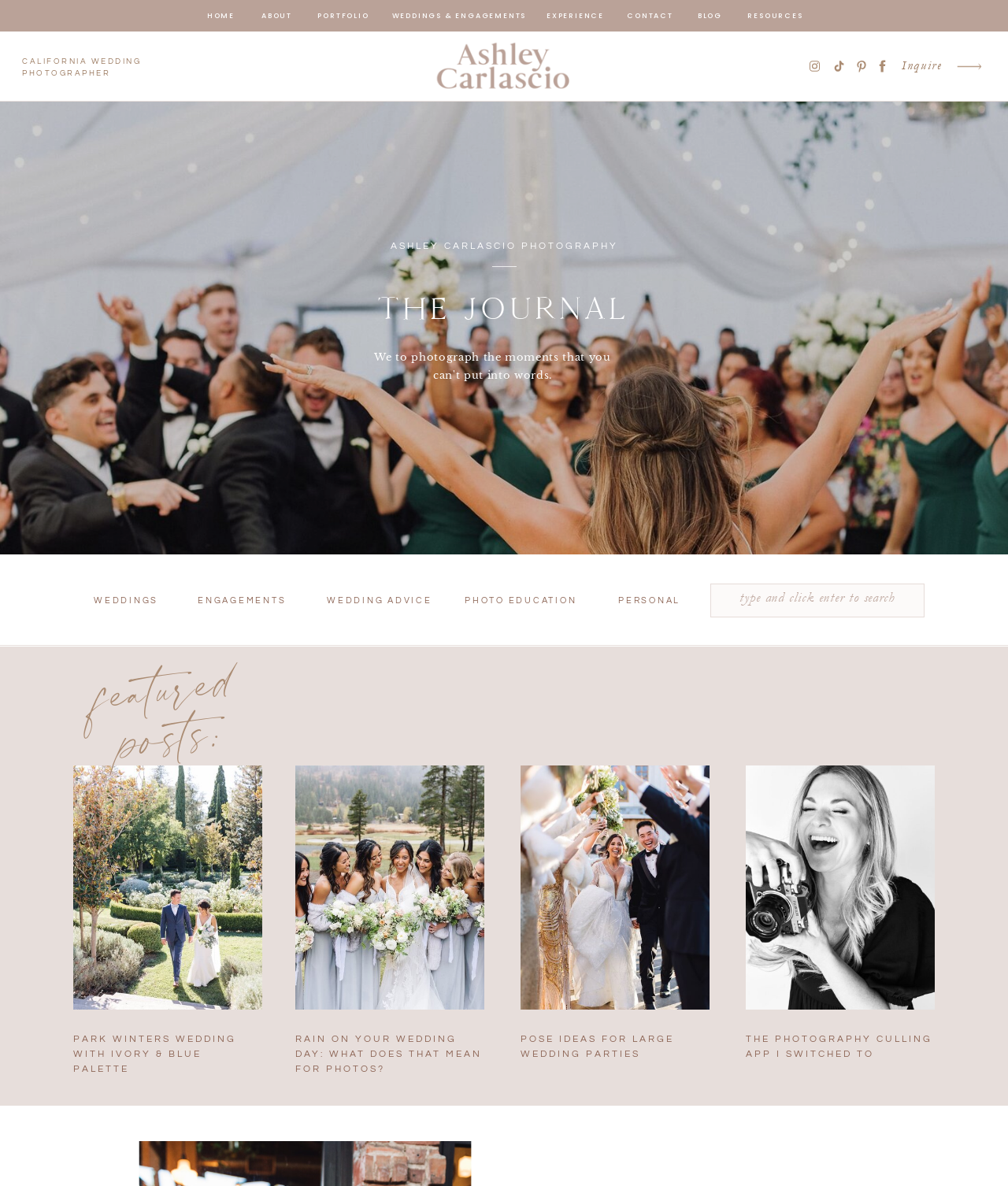How many categories are listed under 'THE JOURNAL'?
Kindly give a detailed and elaborate answer to the question.

Under the heading 'THE JOURNAL', there are five categories listed: 'WEDDINGS', 'ENGAGEMENTS', 'WEDDING ADVICE', 'PHOTO EDUCATION', and 'PERSONAL'. These categories likely represent the different types of blog posts or articles that can be found on the website.